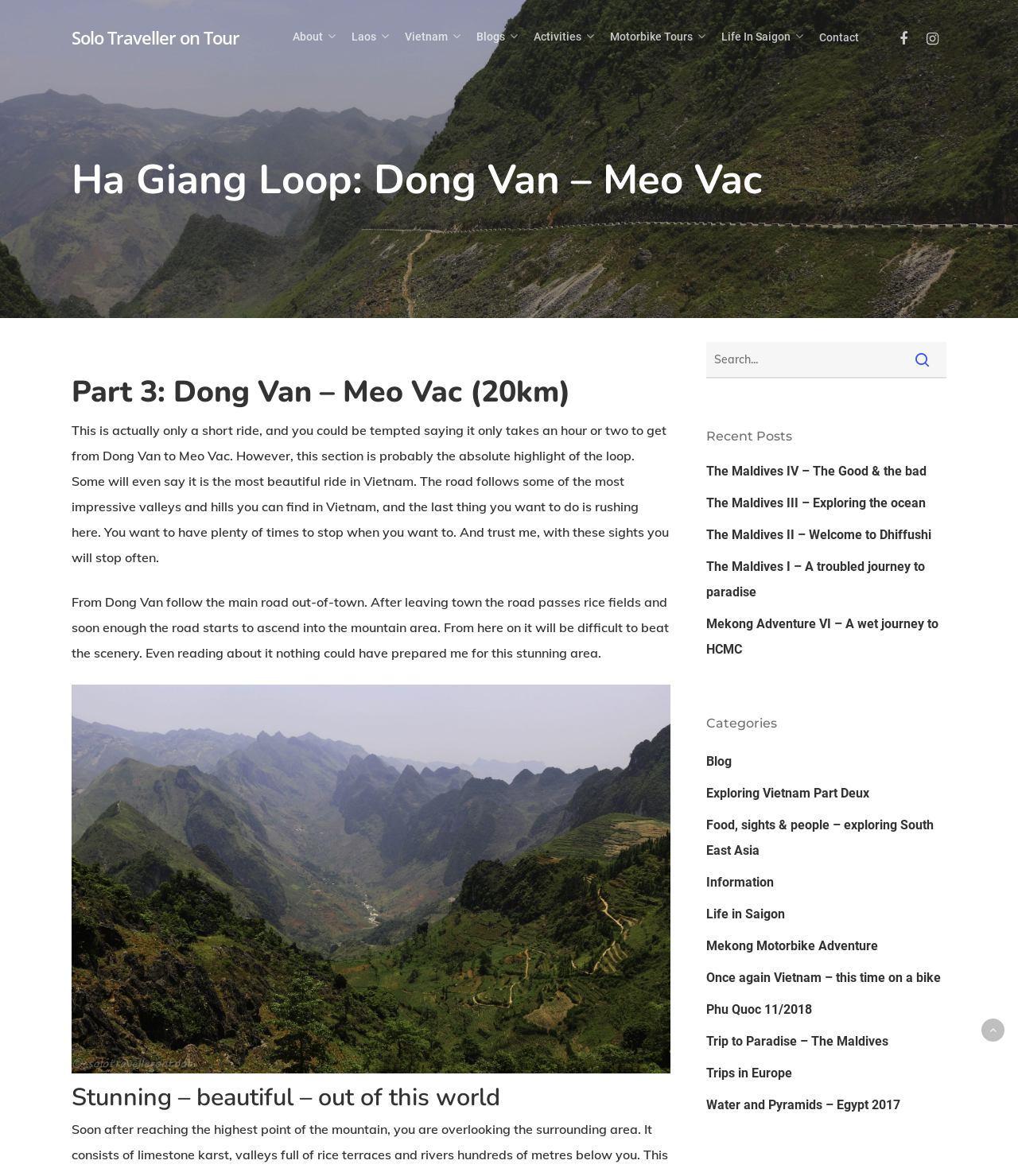Use a single word or phrase to answer the question:
How many recent posts are listed?

5